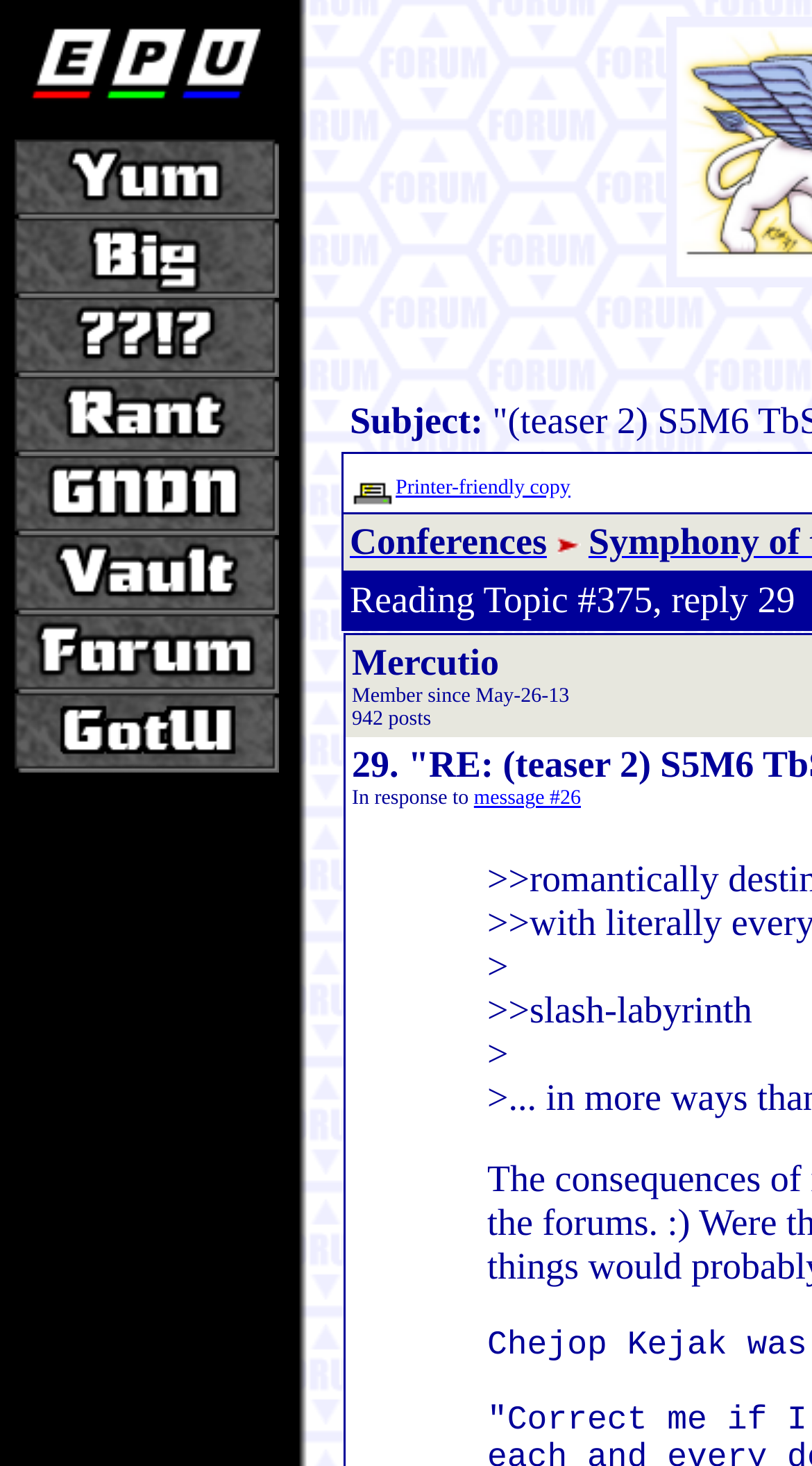What is the last link in the main table?
Utilize the information in the image to give a detailed answer to the question.

I looked at the last link in the main table, which is inside the LayoutTableCell element, and found that it has the text 'Gun of the Week'.